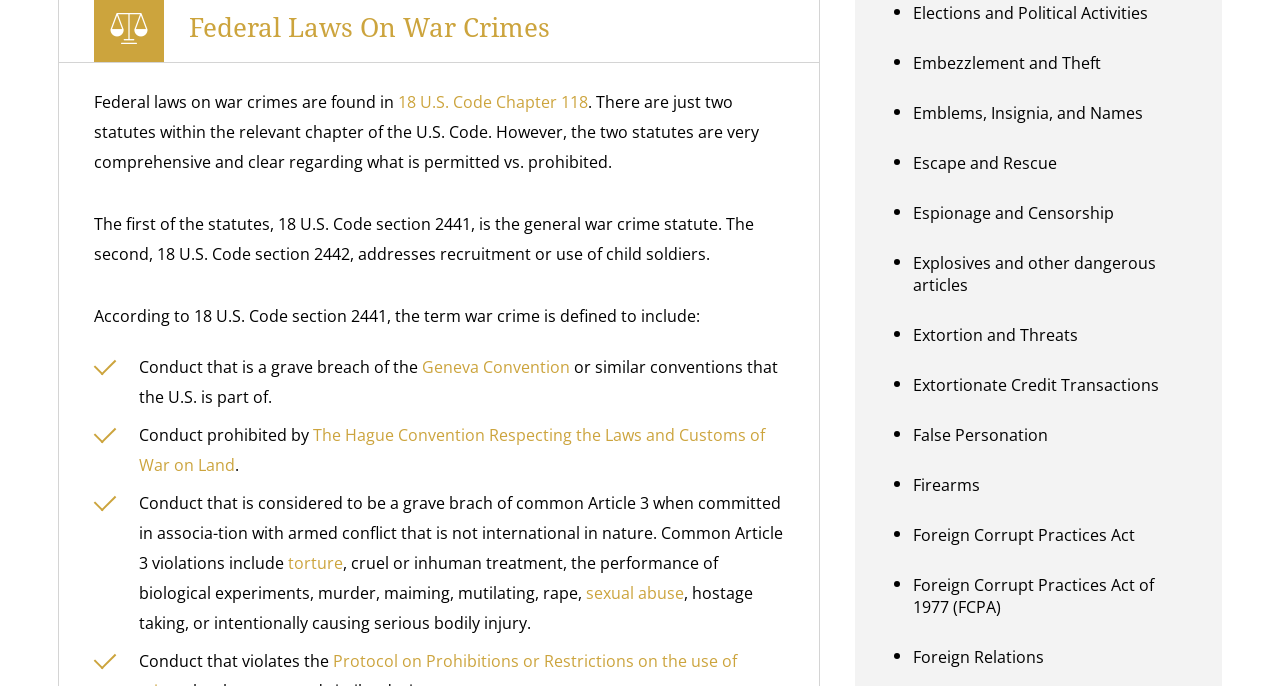Please respond in a single word or phrase: 
What is defined as a grave breach of the Geneva Convention?

War crime